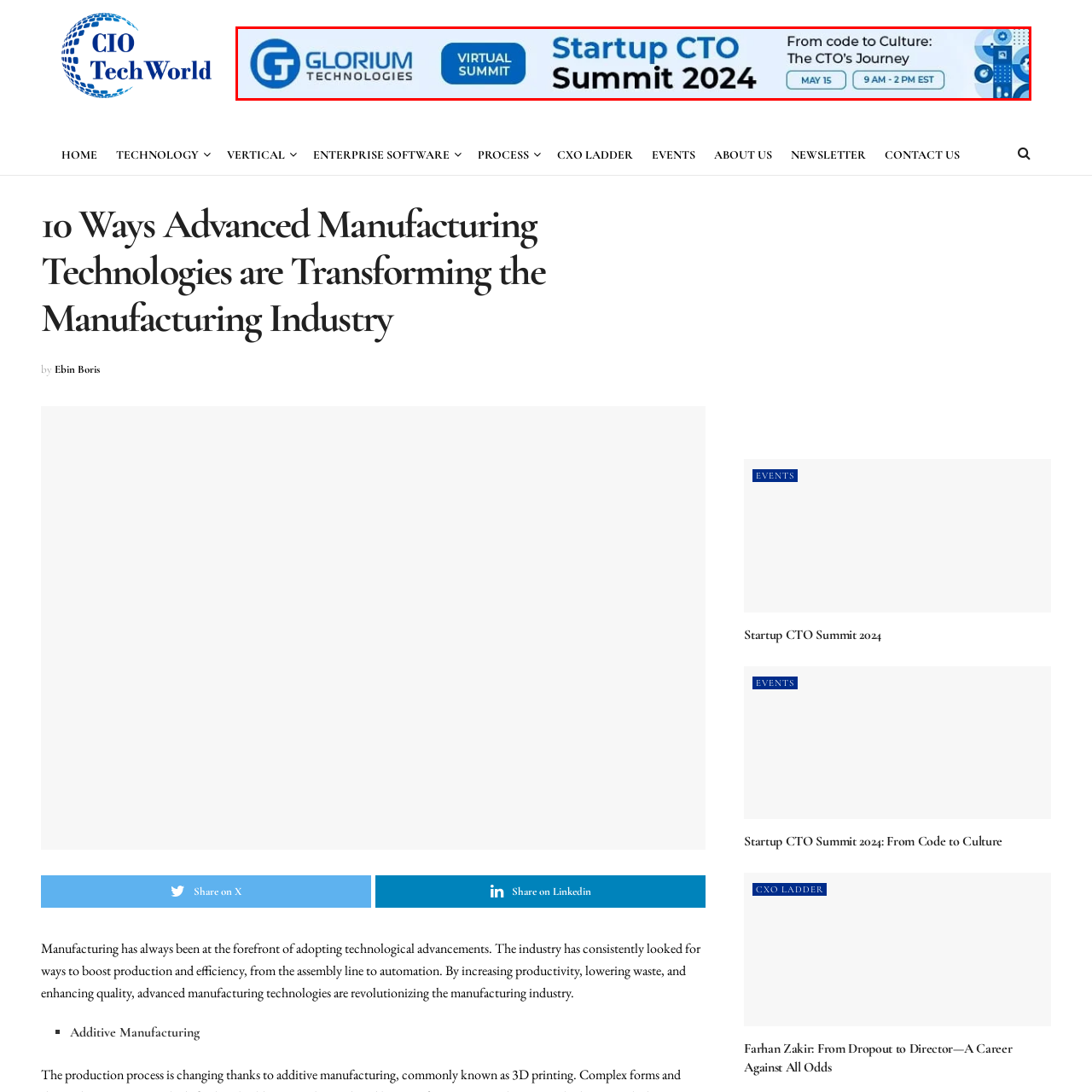What is the time zone of the summit?
Check the image enclosed by the red bounding box and reply to the question using a single word or phrase.

EST